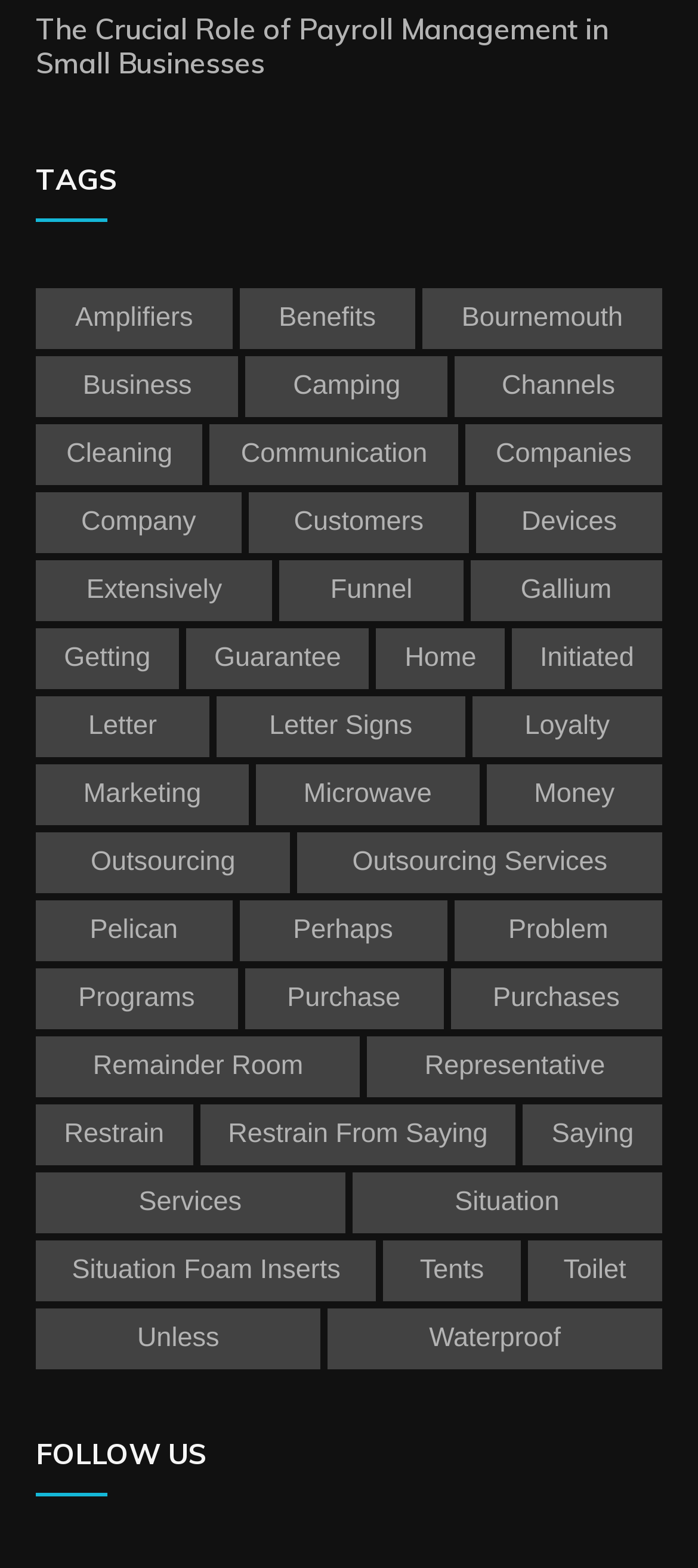Pinpoint the bounding box coordinates of the clickable element to carry out the following instruction: "Click on the link 'The Crucial Role of Payroll Management in Small Businesses'."

[0.051, 0.007, 0.872, 0.052]